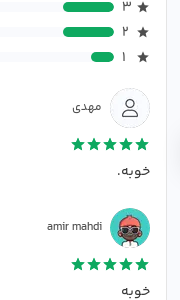How many ratings are at the top of the graphic elements?
Based on the screenshot, respond with a single word or phrase.

three